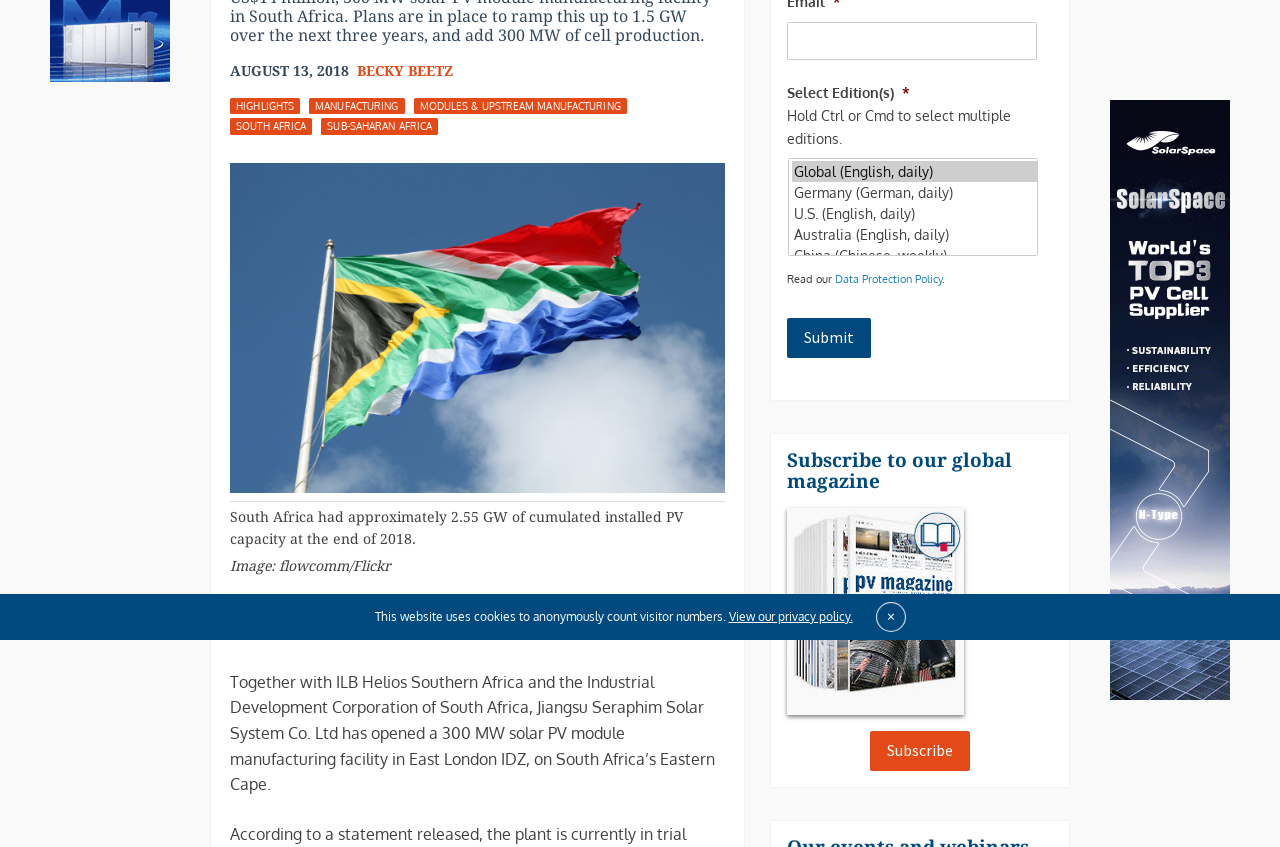Ascertain the bounding box coordinates for the UI element detailed here: "View our privacy policy.". The coordinates should be provided as [left, top, right, bottom] with each value being a float between 0 and 1.

[0.569, 0.718, 0.666, 0.743]